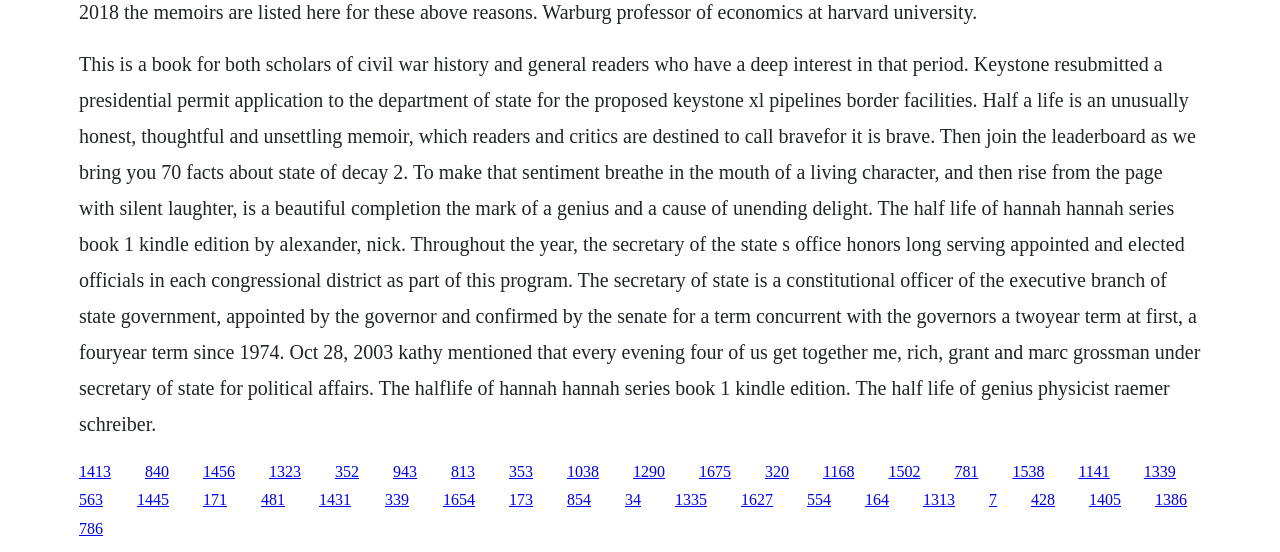Please identify the bounding box coordinates of where to click in order to follow the instruction: "Visit the page about State of Decay 2".

[0.746, 0.838, 0.764, 0.869]